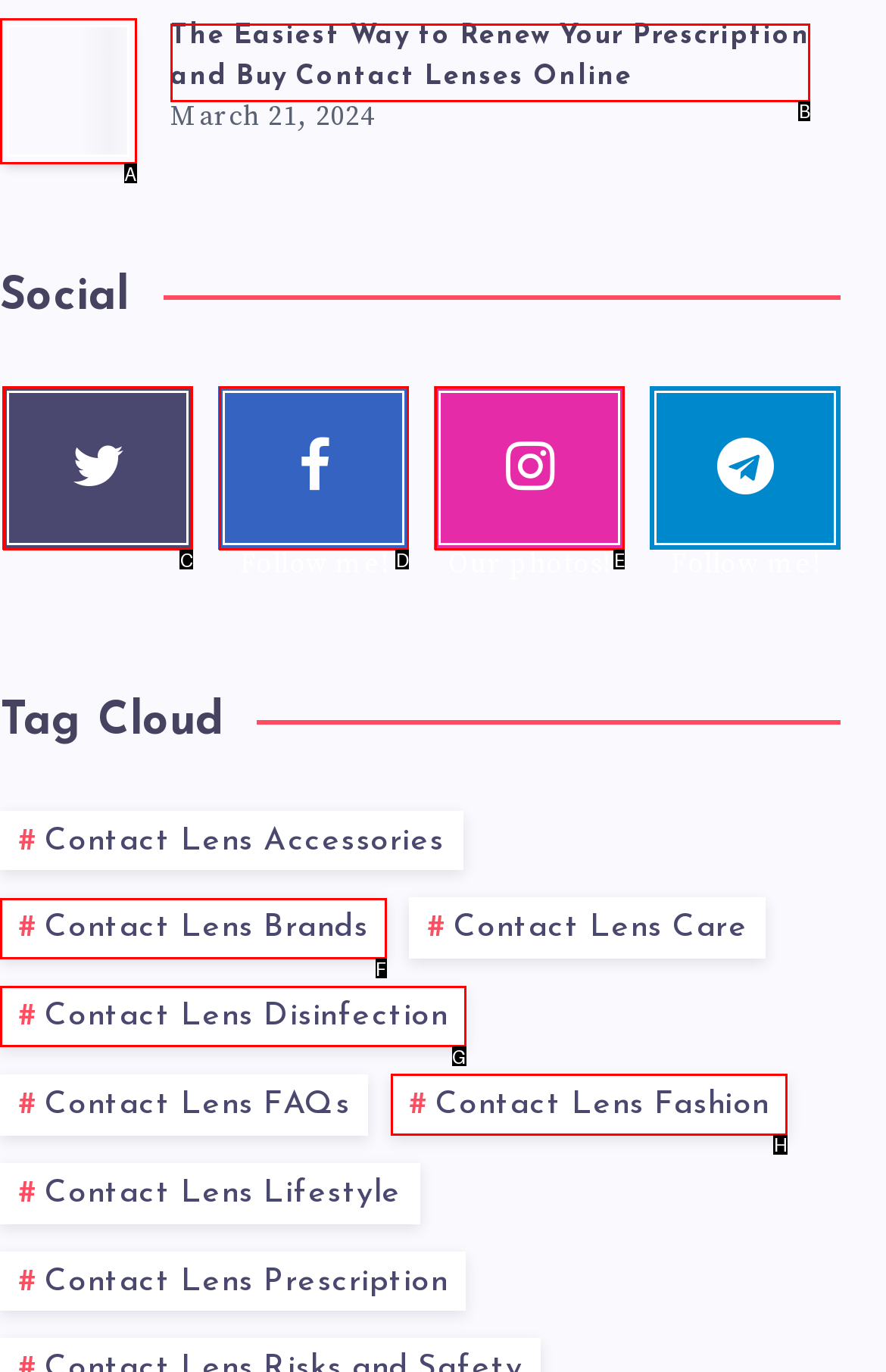Which UI element should be clicked to perform the following task: Follow on Instagram? Answer with the corresponding letter from the choices.

E